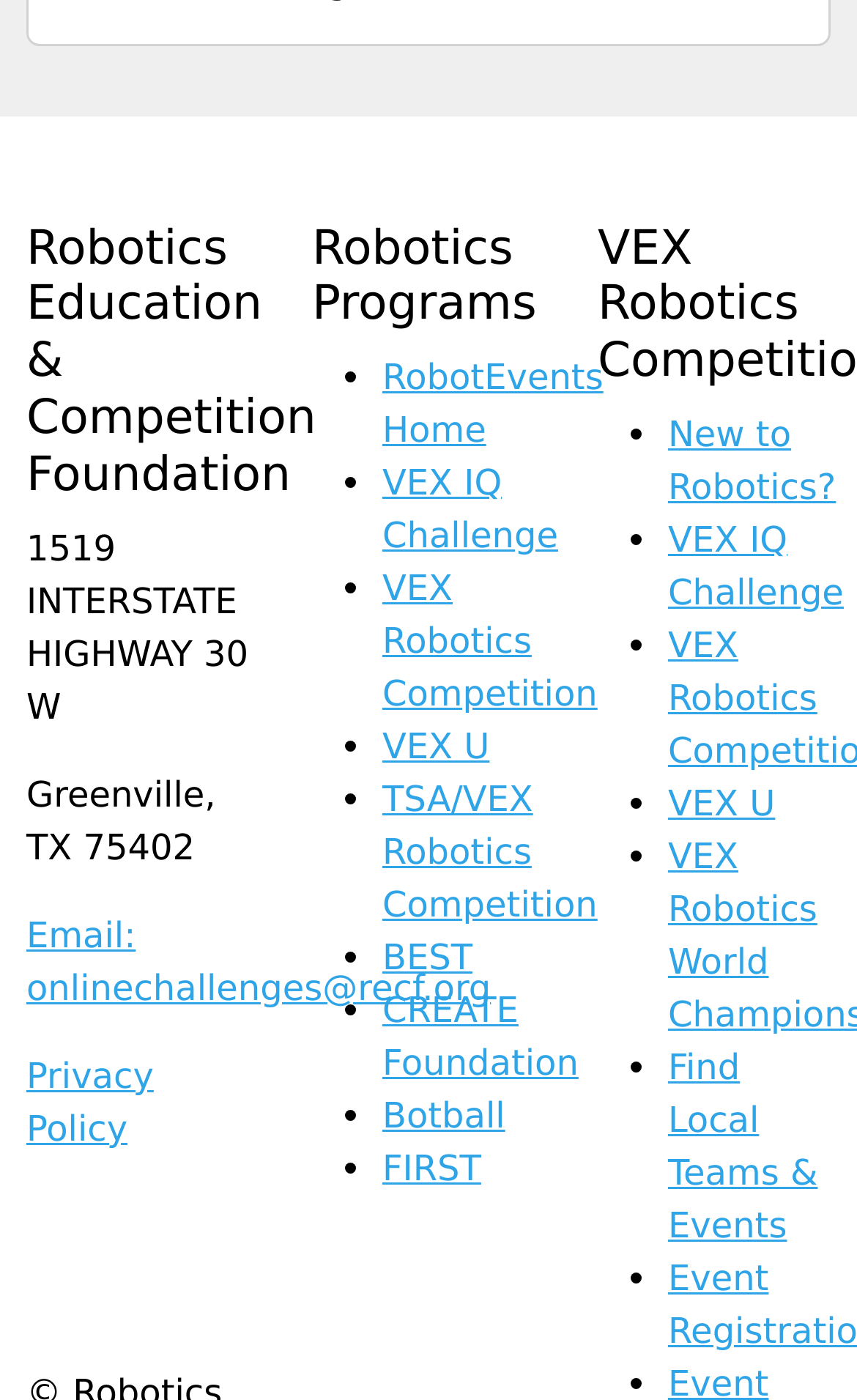Provide a brief response to the question below using one word or phrase:
What is the organization's name?

Robotics Education & Competition Foundation